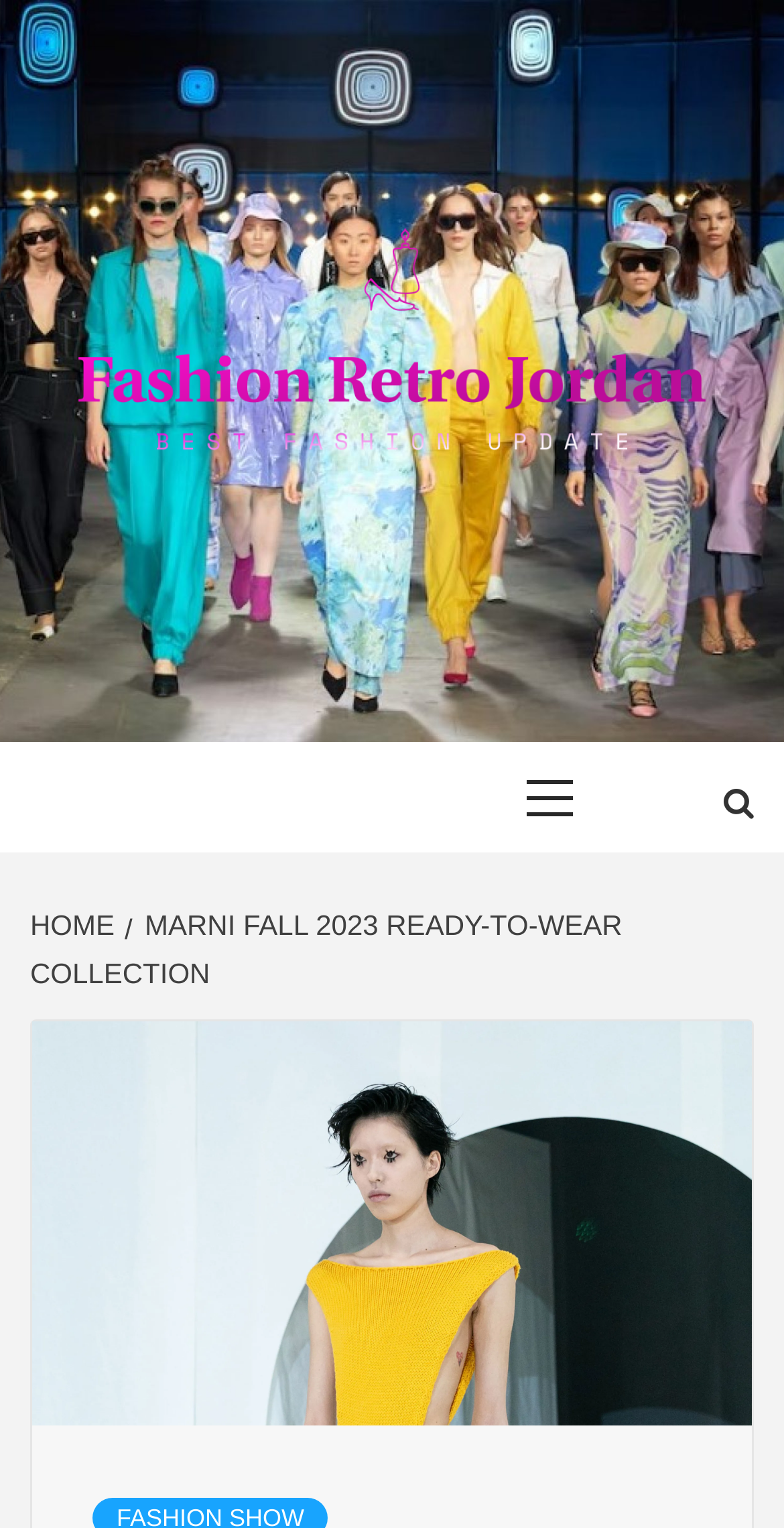What is the symbol on the top-right corner?
Refer to the screenshot and answer in one word or phrase.

Search icon